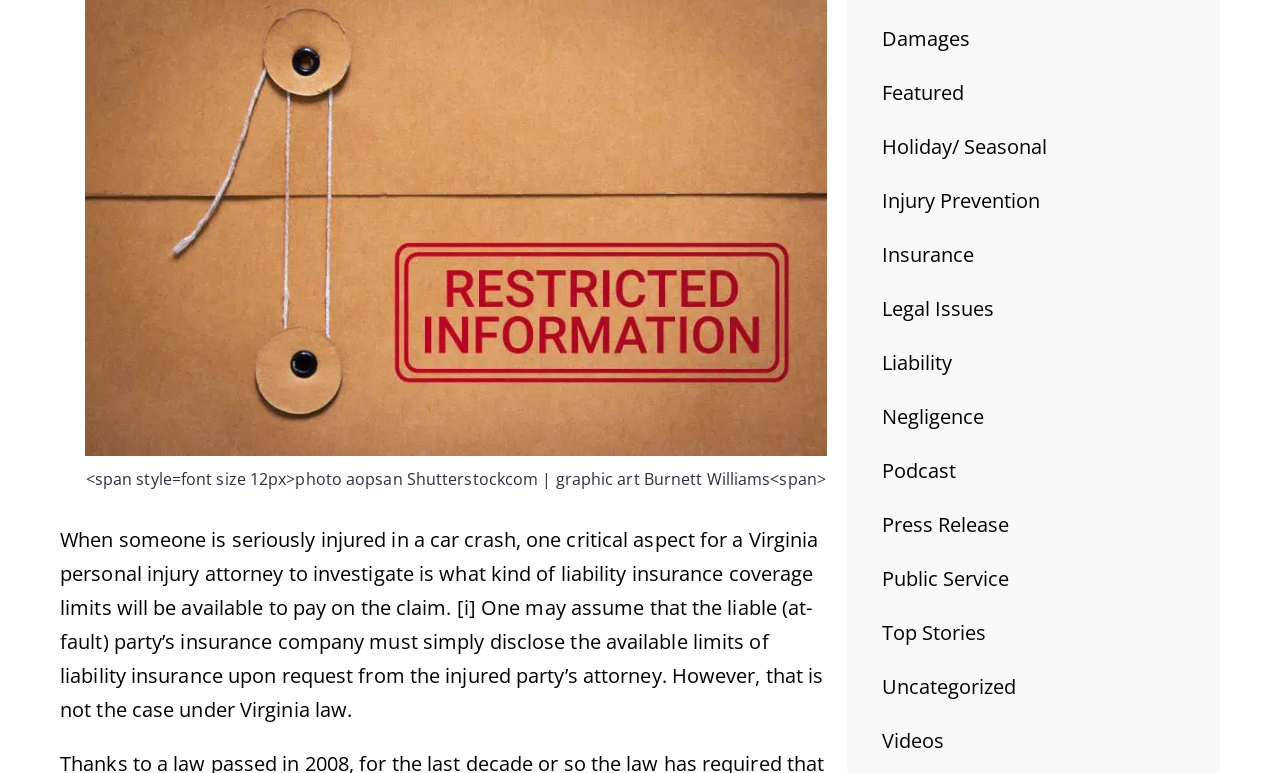Specify the bounding box coordinates for the region that must be clicked to perform the given instruction: "visit the Podcast page".

[0.689, 0.591, 0.747, 0.626]